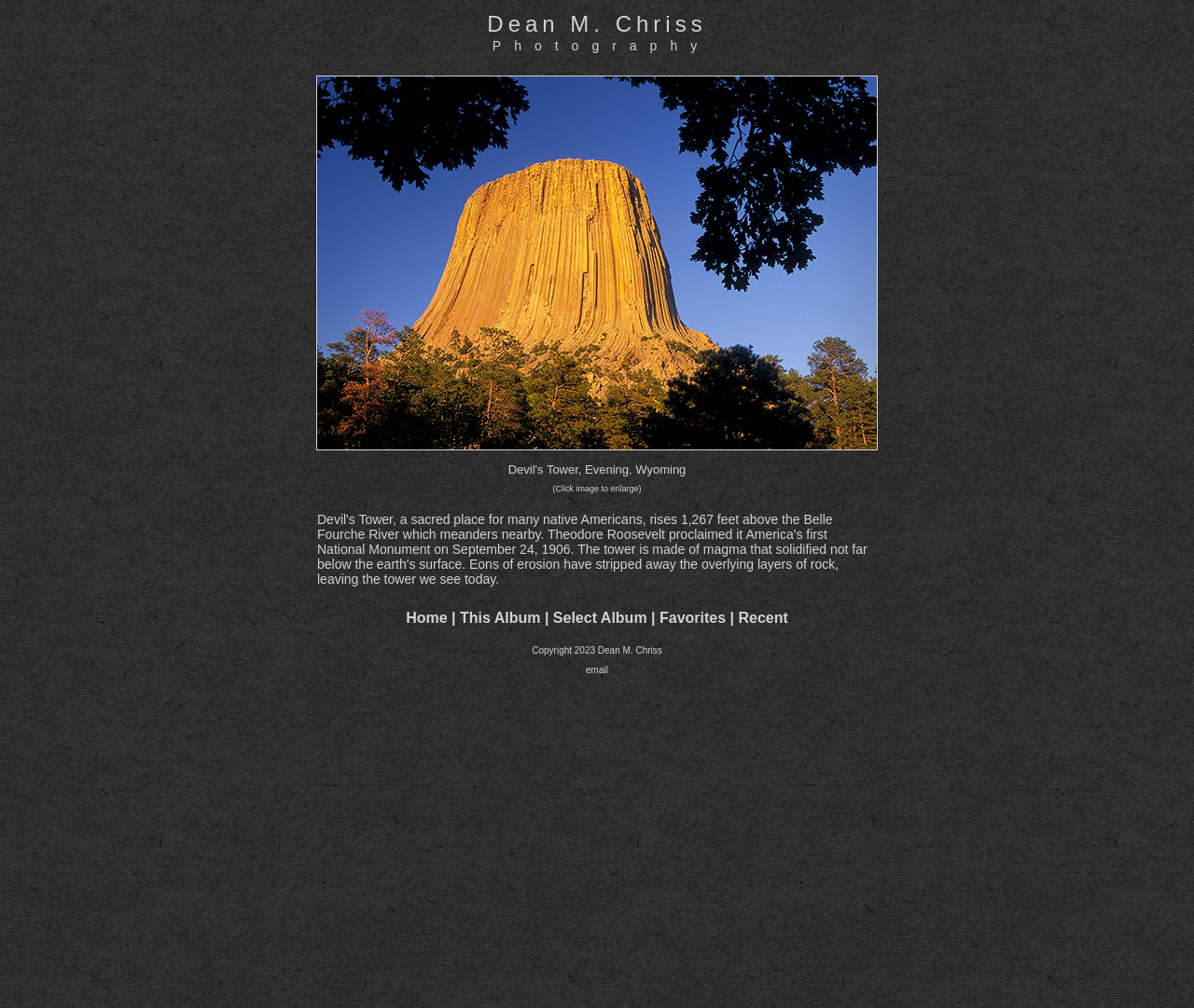Can you specify the bounding box coordinates of the area that needs to be clicked to fulfill the following instruction: "View this album"?

[0.385, 0.605, 0.453, 0.621]